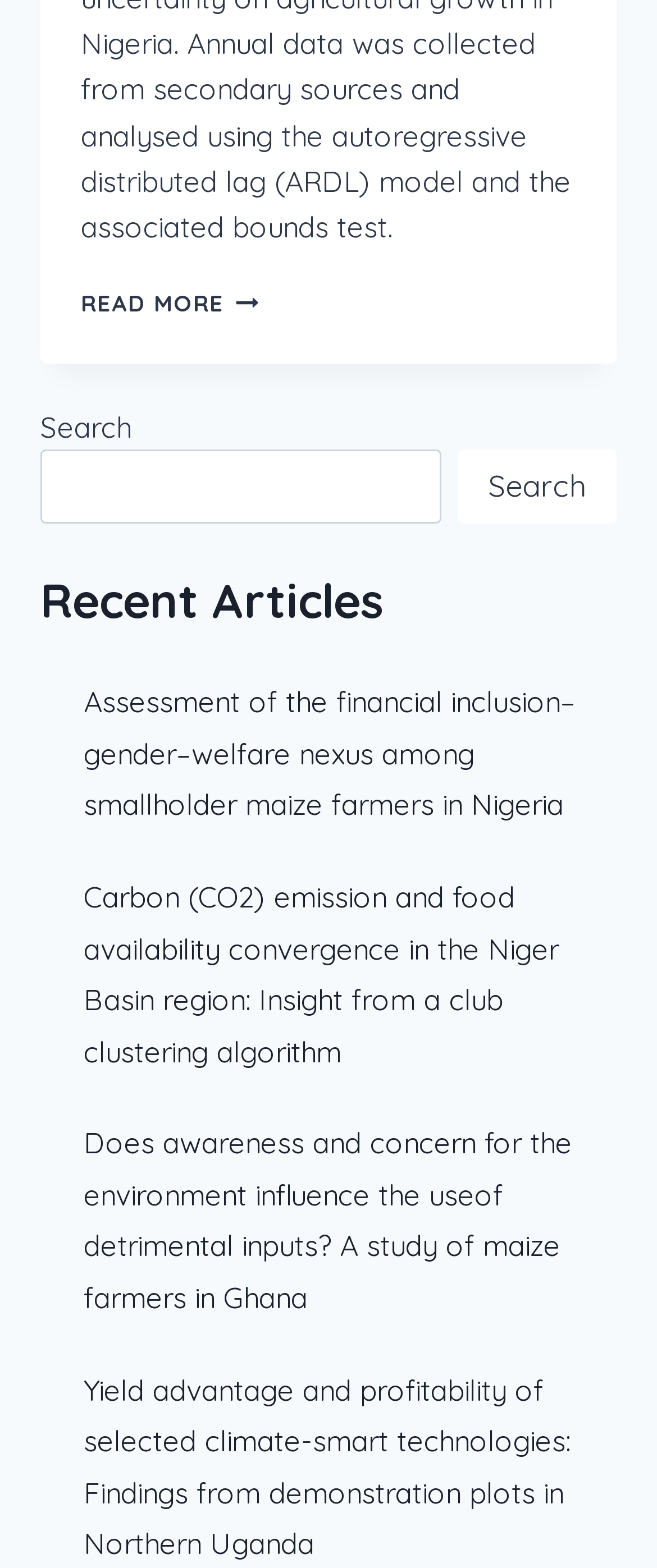Using the details in the image, give a detailed response to the question below:
How many article links are under 'Recent Articles'?

I counted the number of links under the 'Recent Articles' heading, which is located in the middle of the webpage. There are four links with different article titles.